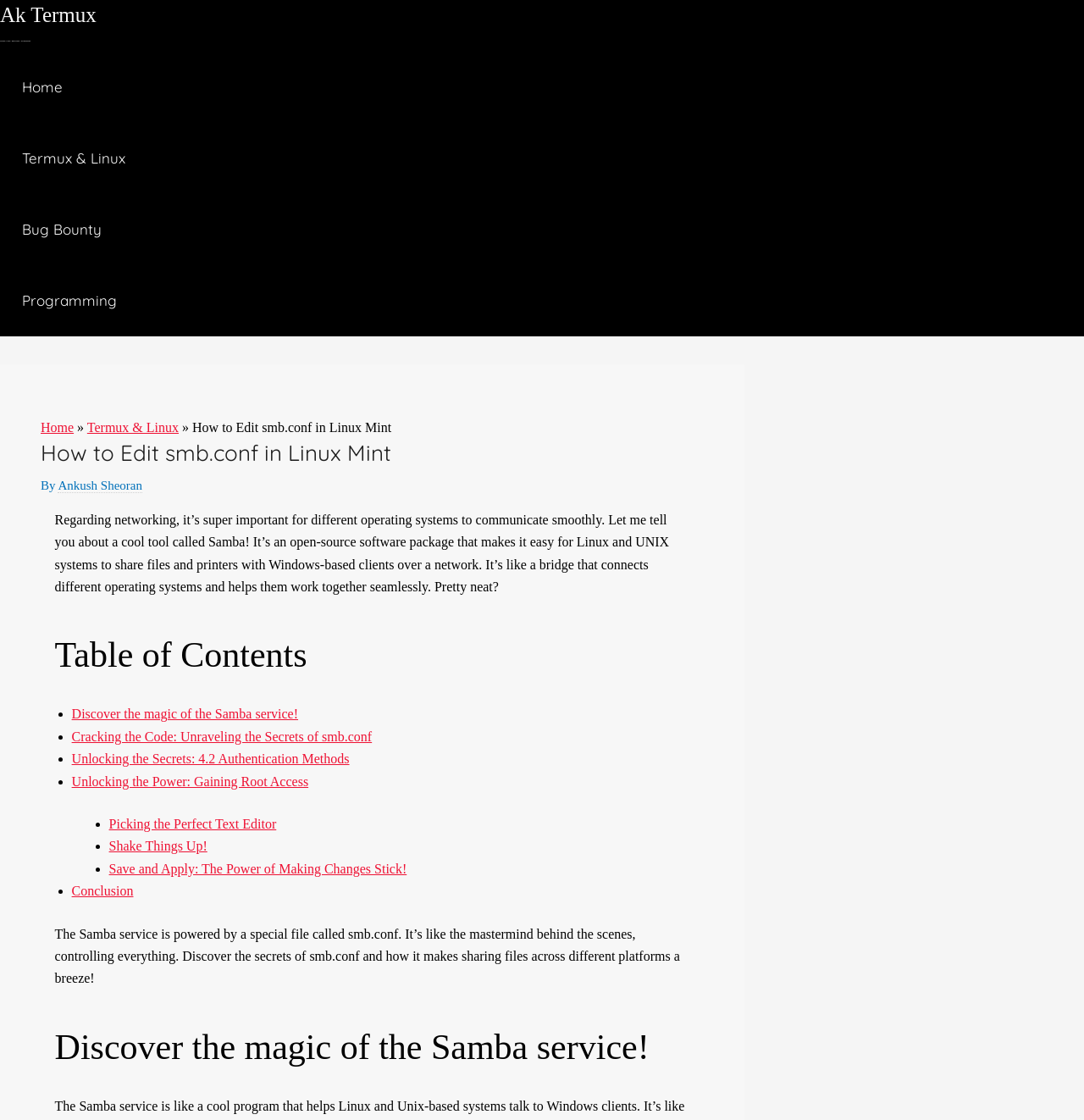Locate and generate the text content of the webpage's heading.

How to Edit smb.conf in Linux Mint